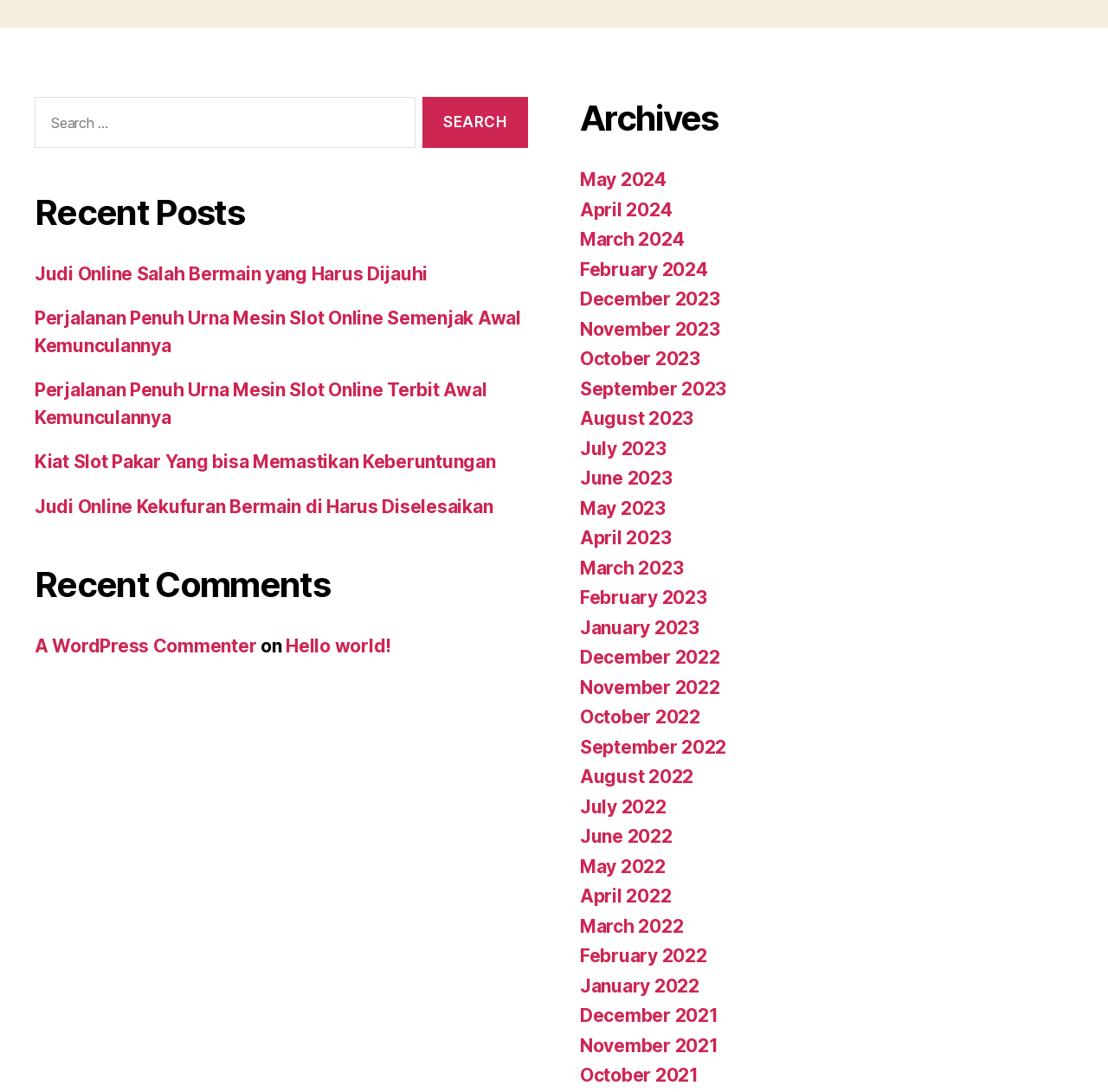Please specify the bounding box coordinates of the area that should be clicked to accomplish the following instruction: "View archives". The coordinates should consist of four float numbers between 0 and 1, i.e., [left, top, right, bottom].

[0.523, 0.089, 0.969, 0.129]